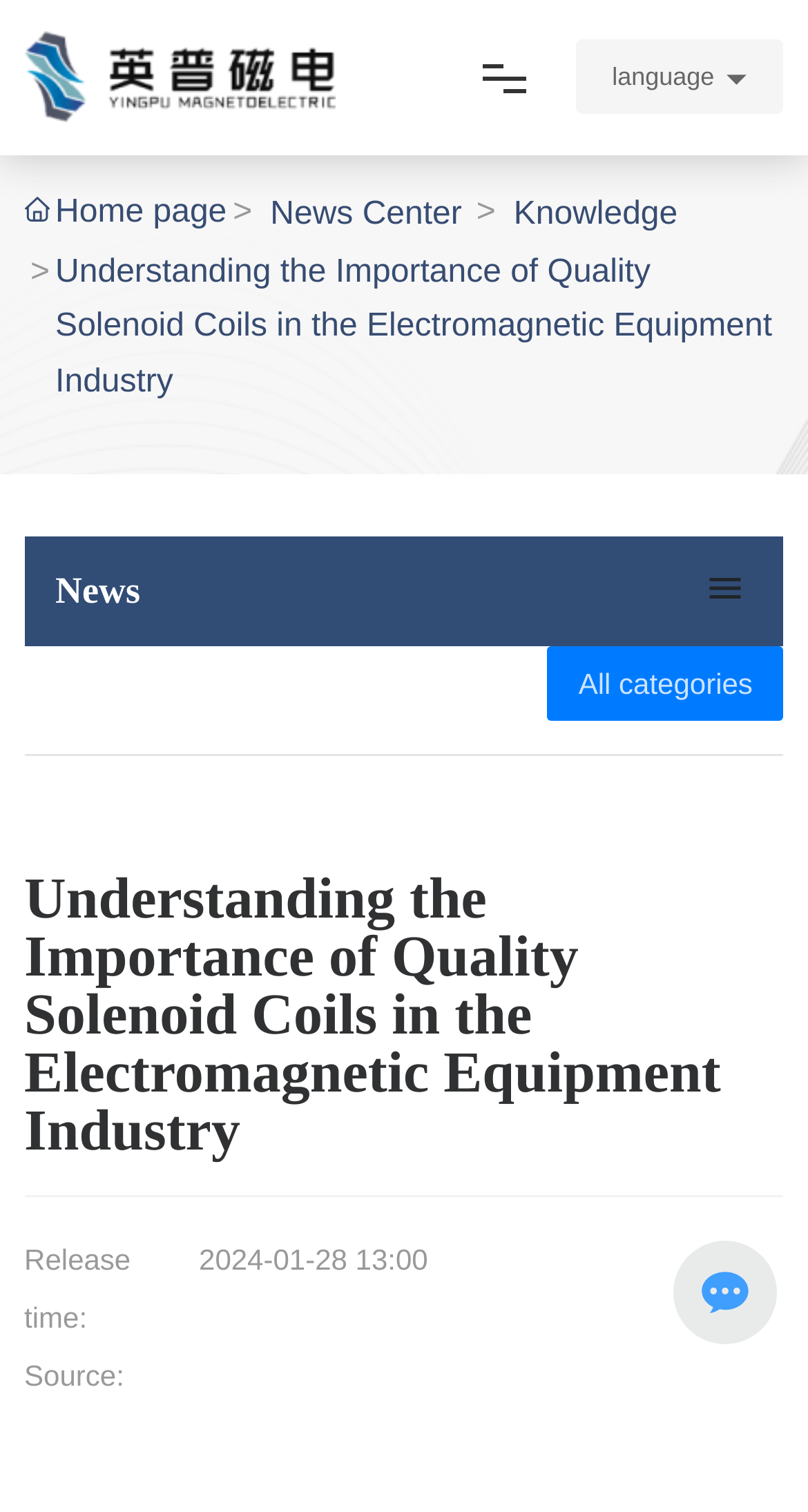Please provide a one-word or phrase answer to the question: 
What is the release time of the article?

2024-01-28 13:00